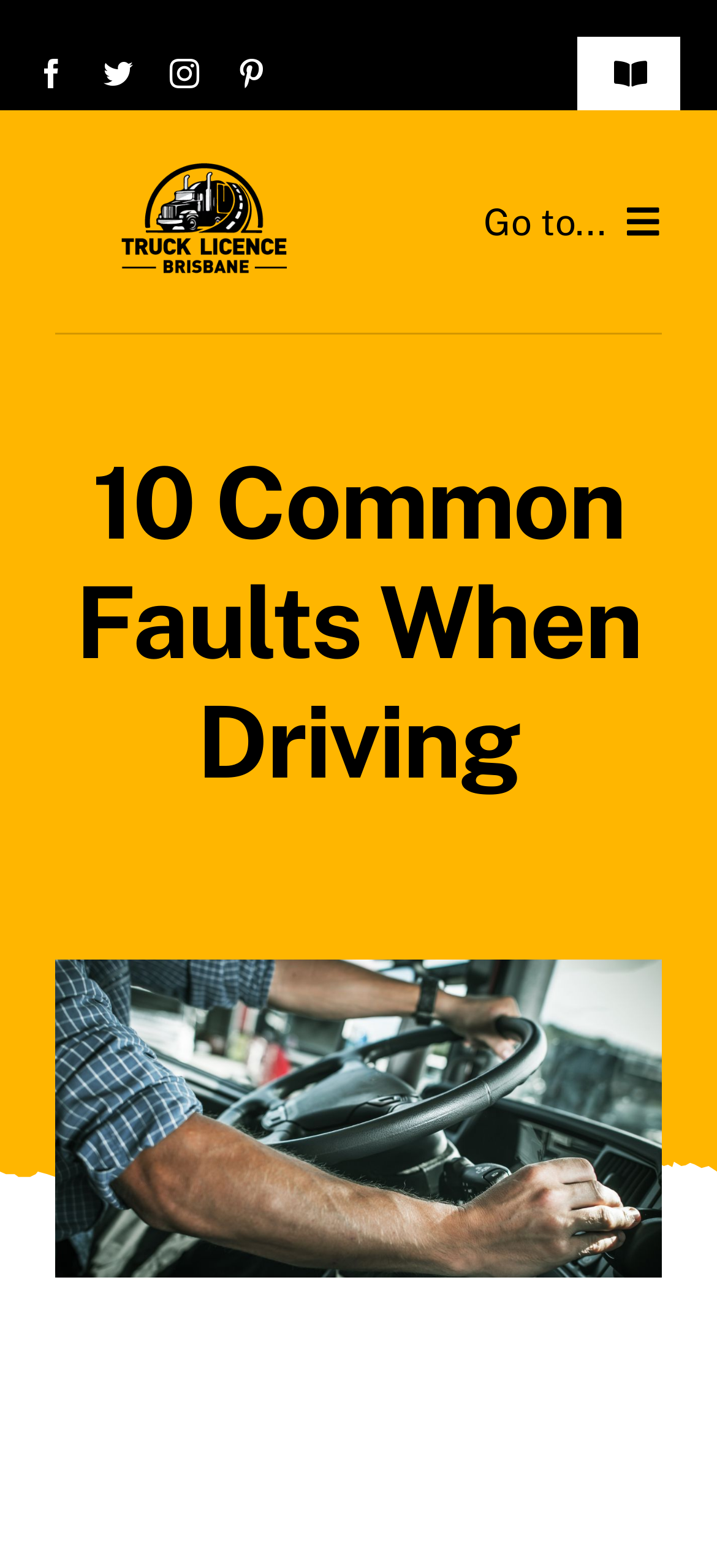Offer a comprehensive description of the webpage’s content and structure.

The webpage appears to be about "10 Common Faults When Driving" related to truck licenses in Brisbane. At the top left corner, there are four social media links: Facebook, Twitter, Instagram, and Pinterest, aligned horizontally. 

To the right of these social media links, there is a navigation menu labeled "Menu" with a toggle button. Below the social media links, there is a logo of "Truck Licence Brisbane" with an image description, which is positioned at the top center of the page. 

Another navigation menu, also labeled "Menu", is located at the top right corner of the page, with a "Go to..." button. 

The main content of the page is headed by a title "10 Common Faults When Driving", which is positioned at the top center of the page, below the logo. Below the title, there is a large image related to the topic, taking up most of the page's content area.